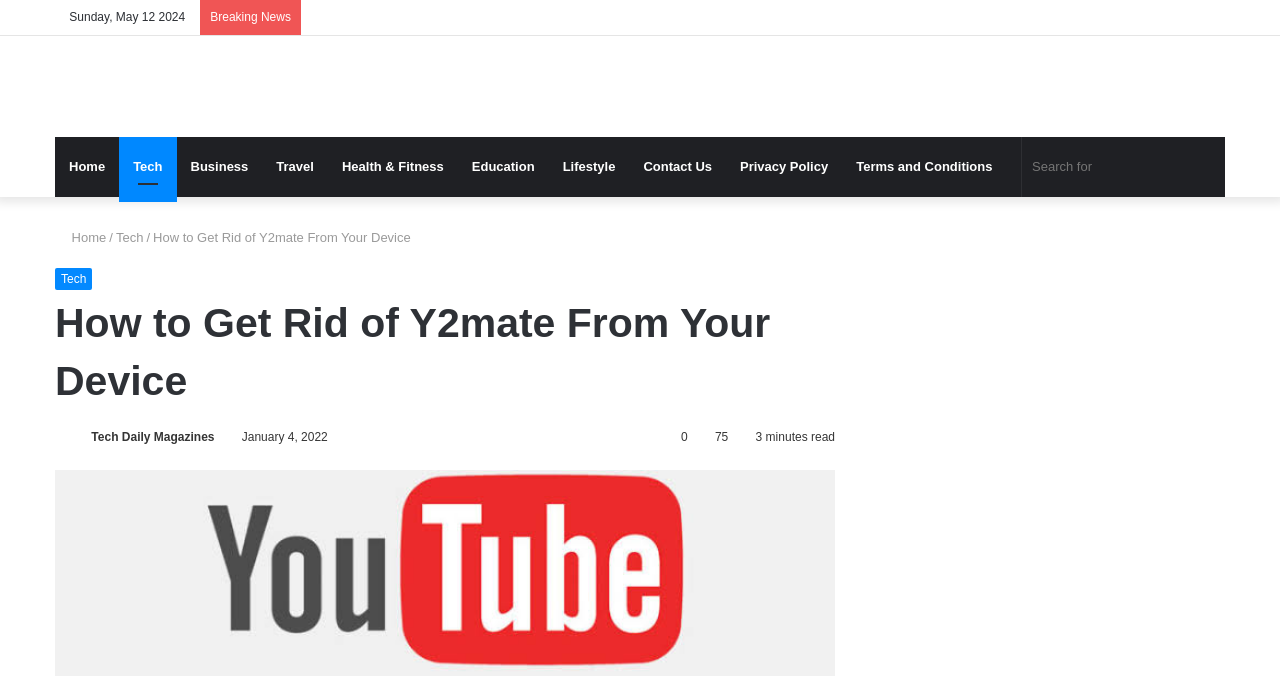Using the element description: "Log In", determine the bounding box coordinates for the specified UI element. The coordinates should be four float numbers between 0 and 1, [left, top, right, bottom].

[0.887, 0.0, 0.91, 0.052]